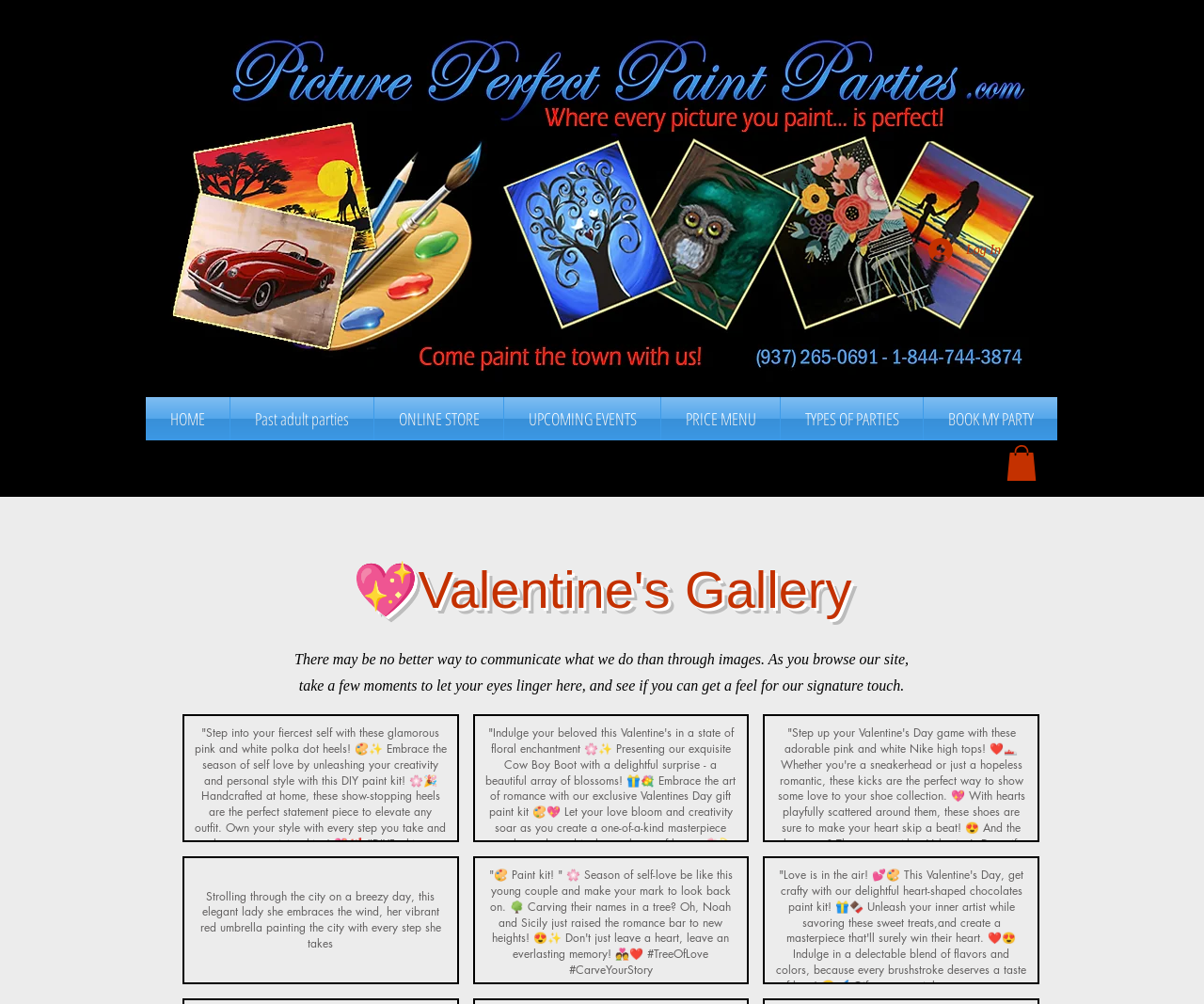Use one word or a short phrase to answer the question provided: 
What is the purpose of the navigation section?

To navigate the site